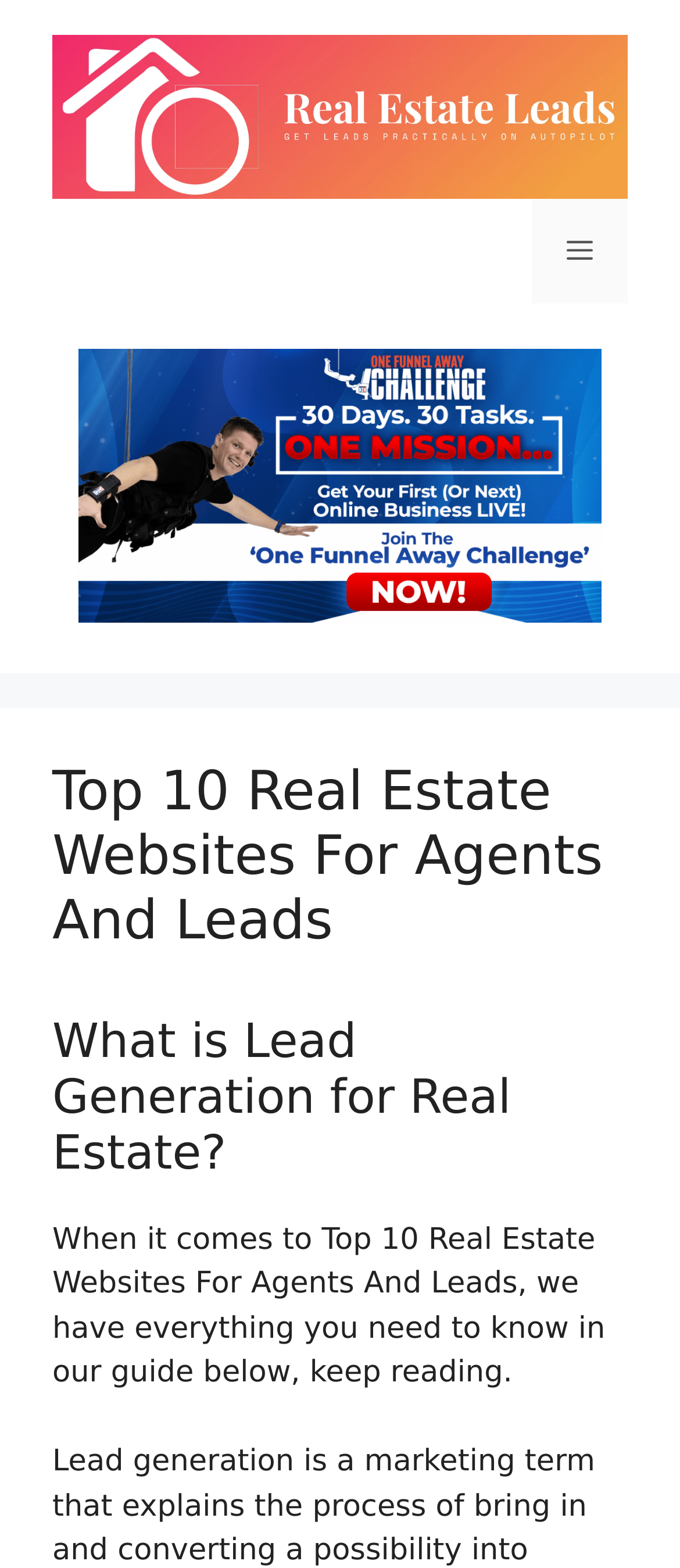What is the purpose of the 'Menu' button?
Please provide a full and detailed response to the question.

The 'Menu' button is a toggle button that controls the primary navigation menu. When clicked, it expands or collapses the navigation menu, allowing users to access different sections of the webpage.